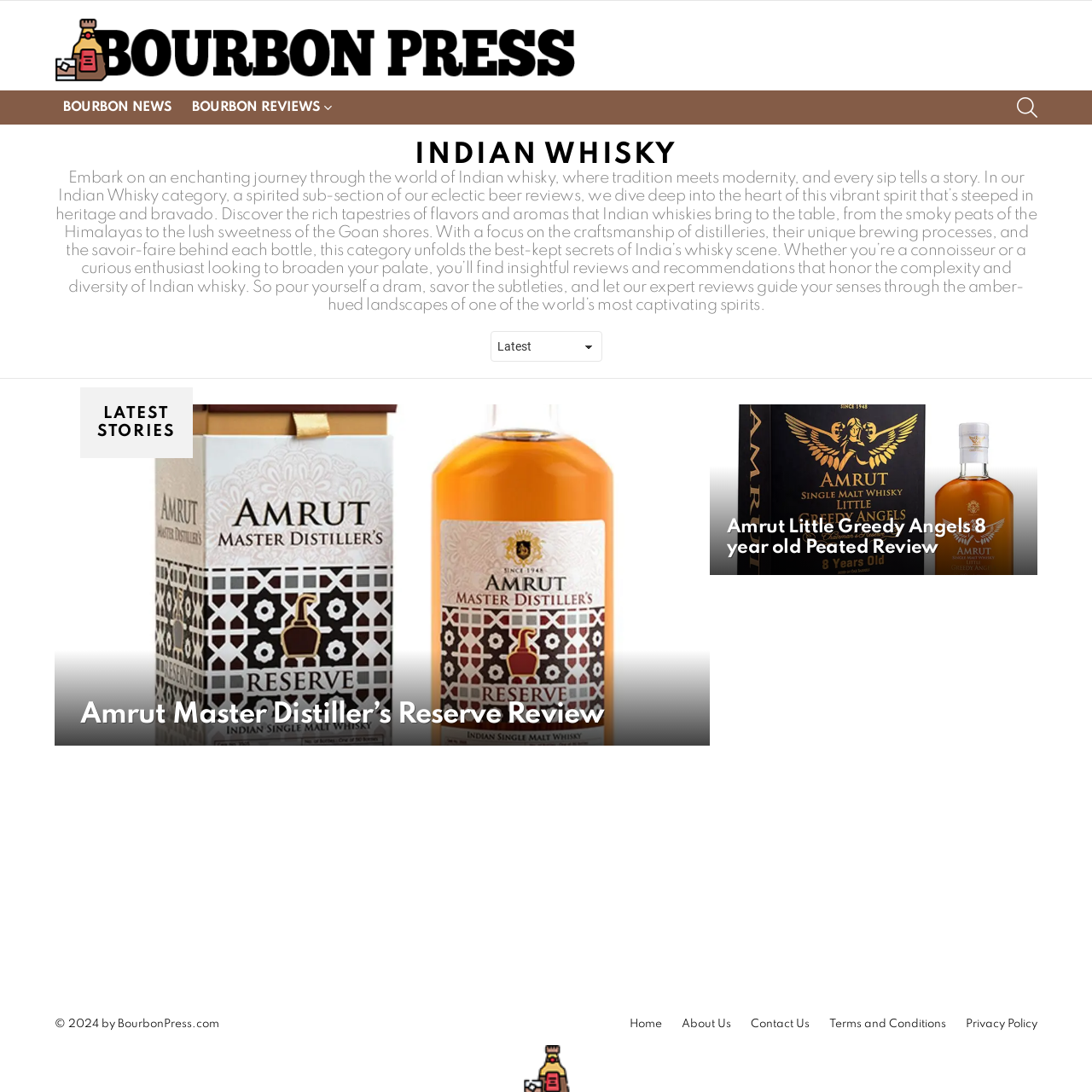How many footer links are there?
Please provide a comprehensive answer based on the contents of the image.

I counted the number of link elements at the bottom of the webpage, which are 'Home', 'About Us', 'Contact Us', 'Terms and Conditions', and 'Privacy Policy'. Therefore, there are 5 footer links.